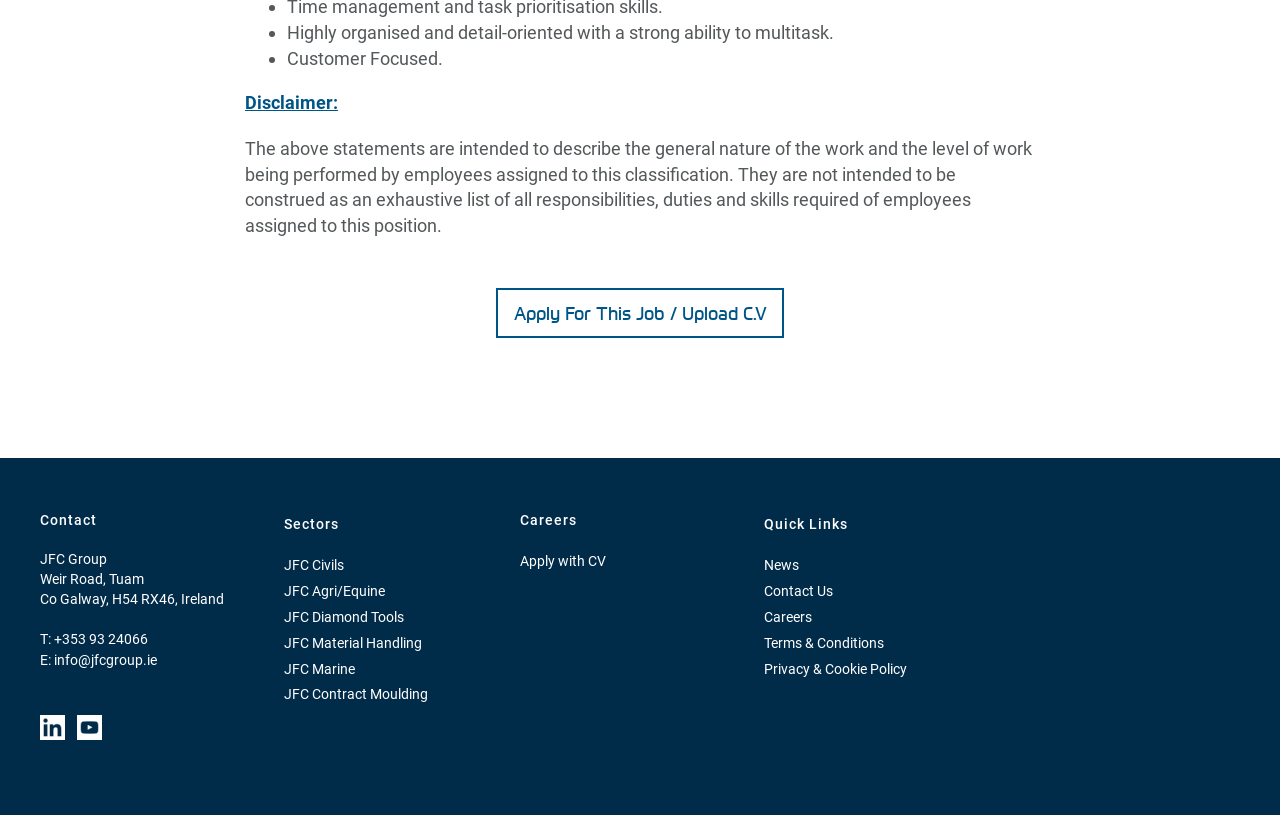Highlight the bounding box of the UI element that corresponds to this description: "News".

[0.597, 0.678, 0.624, 0.71]